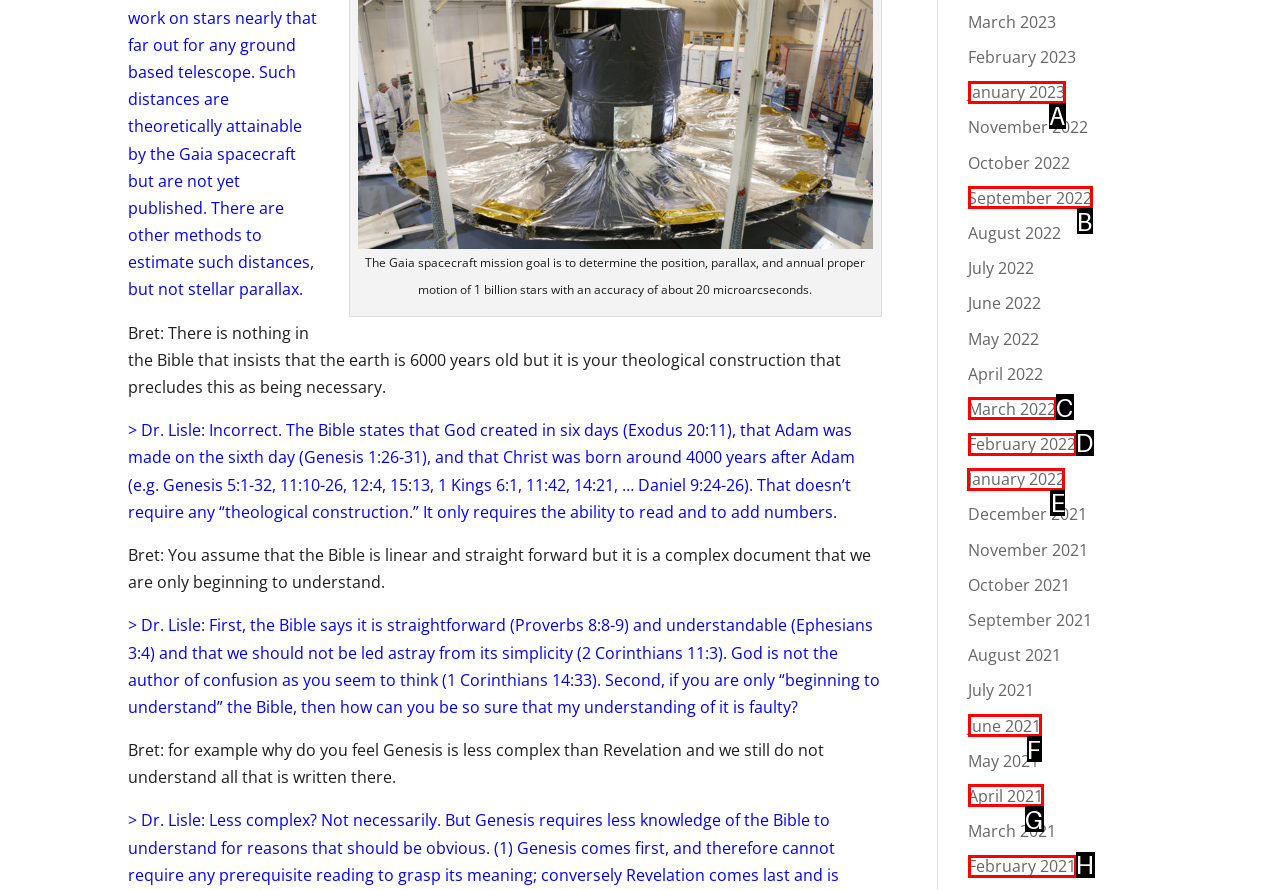Point out the specific HTML element to click to complete this task: Click the link to January 2022 Reply with the letter of the chosen option.

E